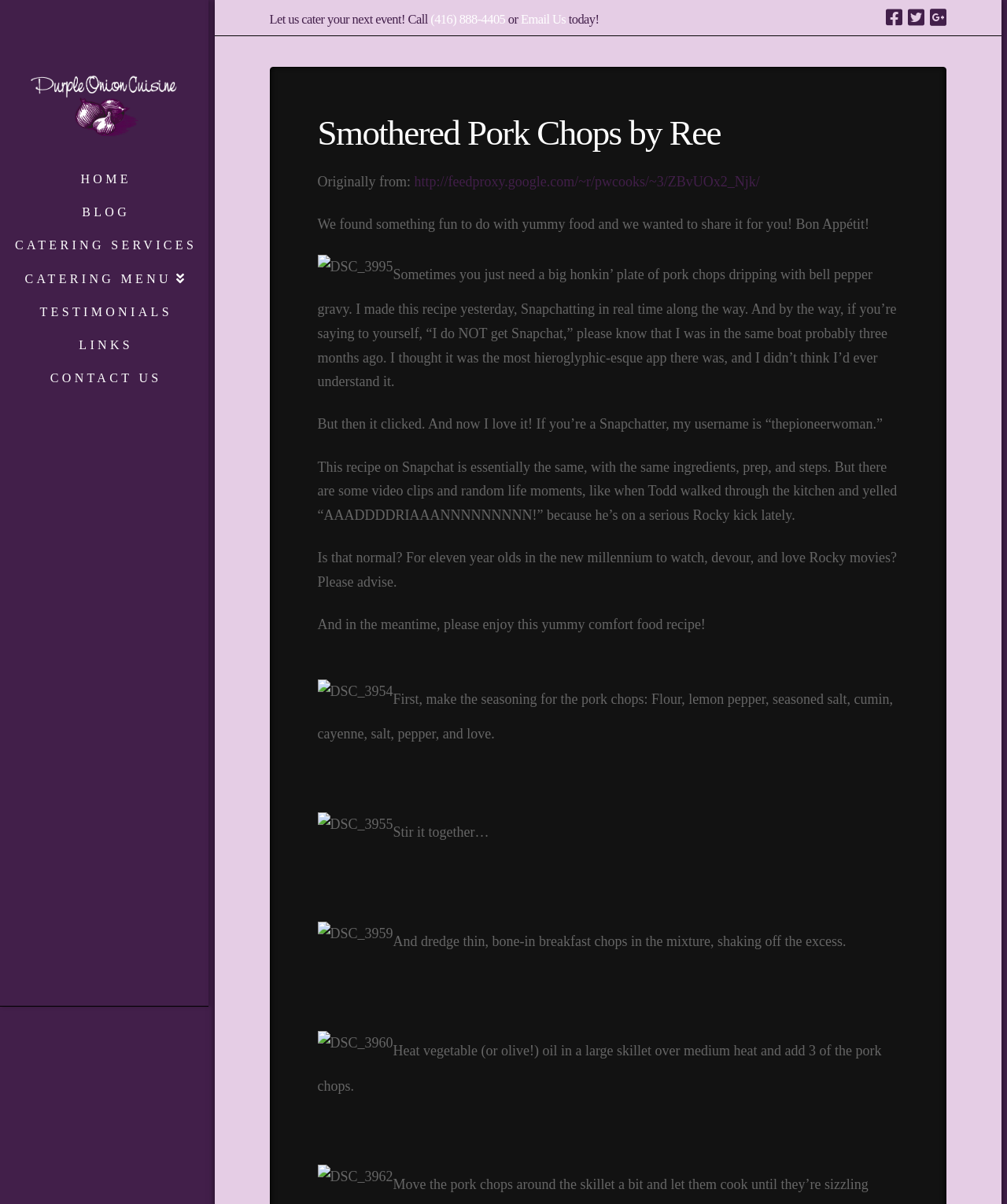Please provide a detailed answer to the question below based on the screenshot: 
What is the name of the social media platform with the username 'thepioneerwoman'?

The text mentions that the author is on Snapchat with the username 'thepioneerwoman', and that they were initially confused by the app but now enjoy using it.